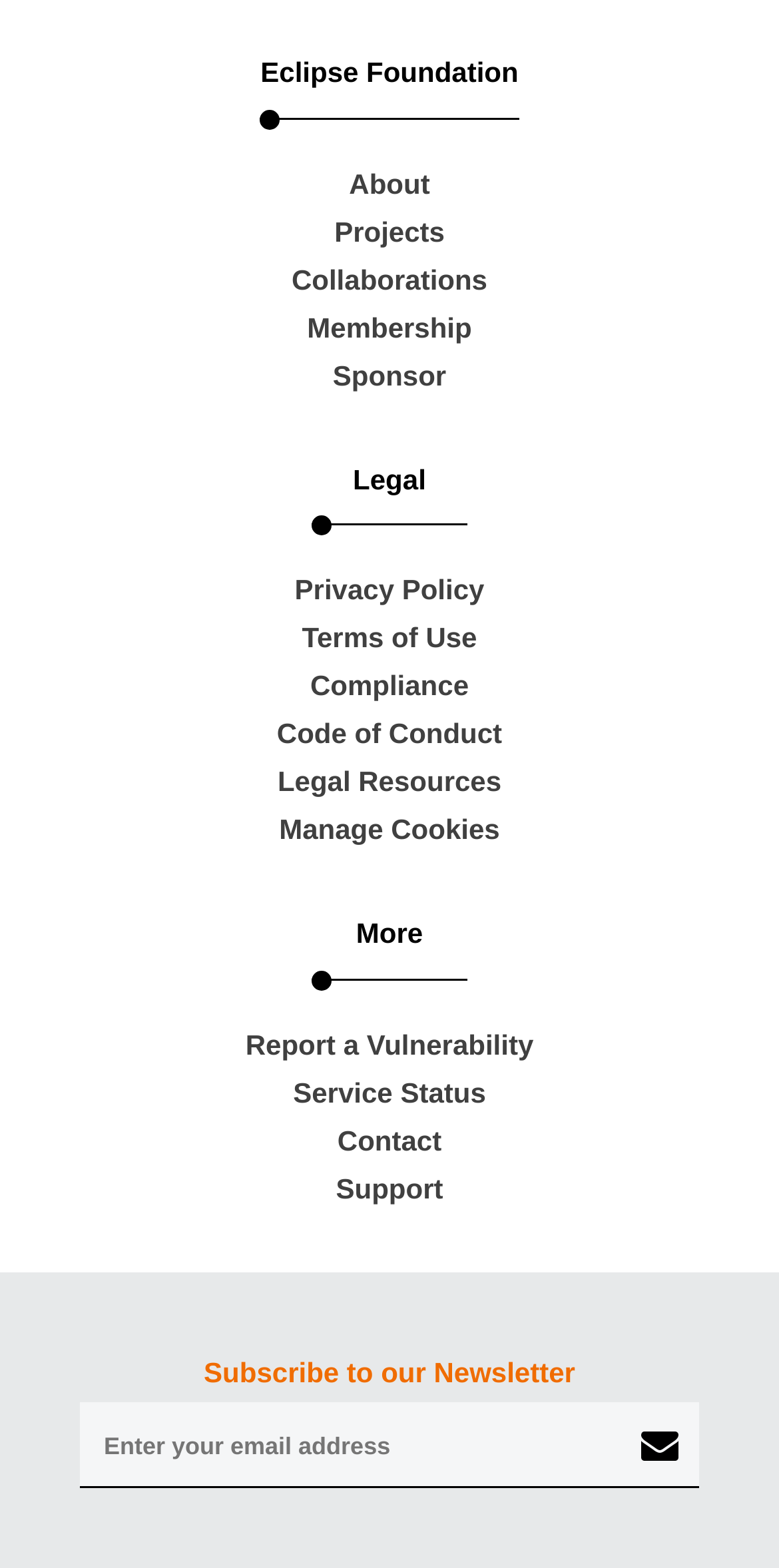Please provide a detailed answer to the question below by examining the image:
What are the main categories on the webpage?

The main categories on the webpage can be found in the form of links at the top of the webpage, which are 'About', 'Projects', 'Collaborations', 'Membership', and 'Sponsor'.